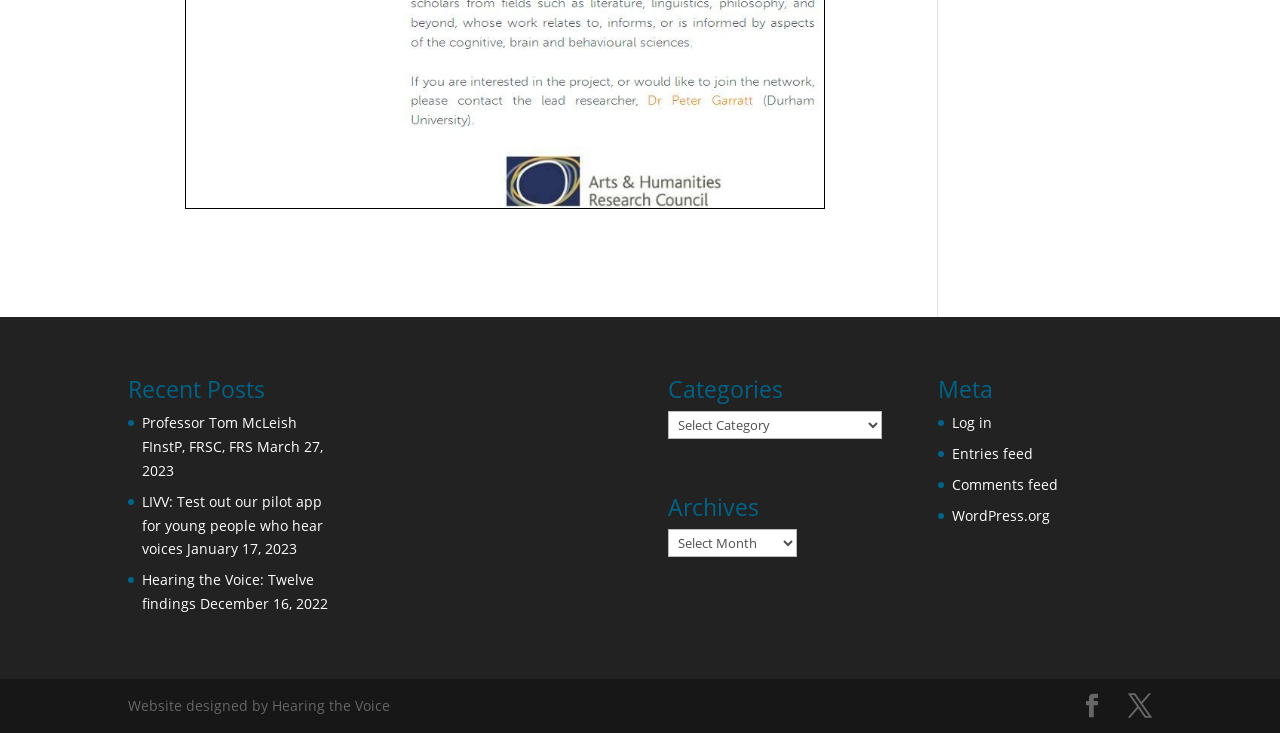Please find the bounding box for the UI component described as follows: "Entries feed".

[0.744, 0.606, 0.807, 0.632]